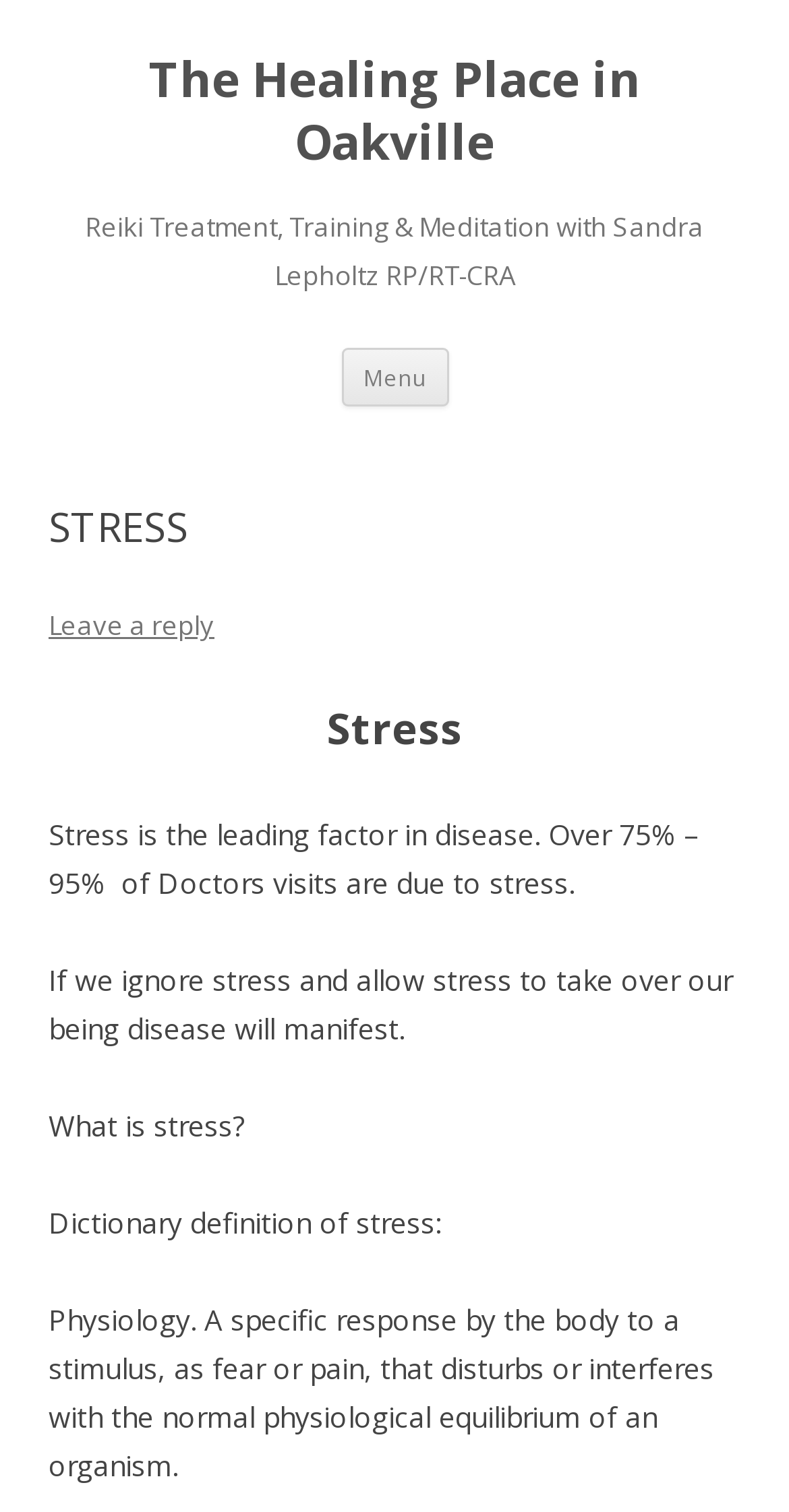Using the provided element description: "Menu", determine the bounding box coordinates of the corresponding UI element in the screenshot.

[0.436, 0.188, 0.564, 0.228]